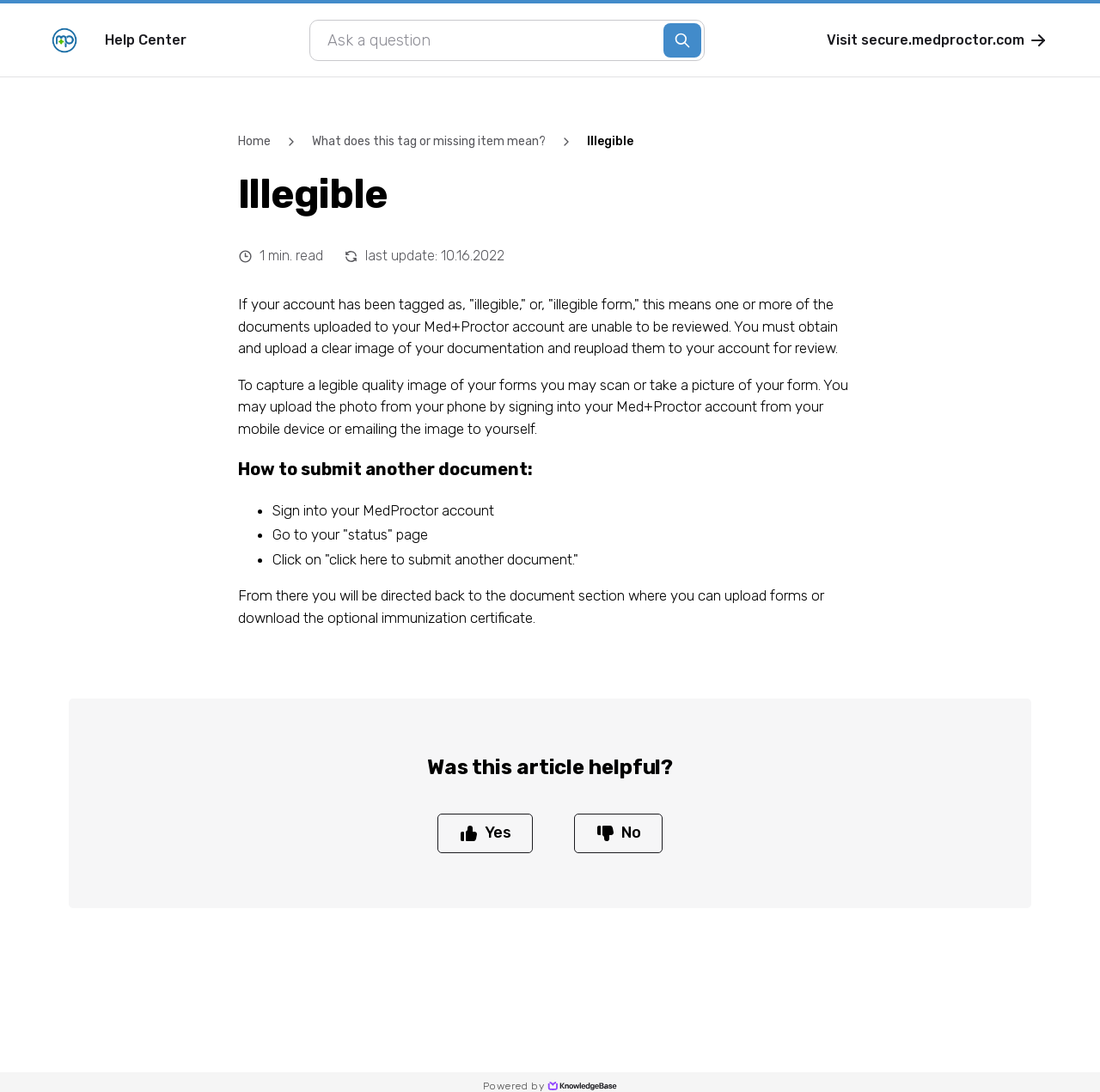Find the bounding box coordinates of the clickable region needed to perform the following instruction: "Click on the No button". The coordinates should be provided as four float numbers between 0 and 1, i.e., [left, top, right, bottom].

[0.522, 0.745, 0.602, 0.781]